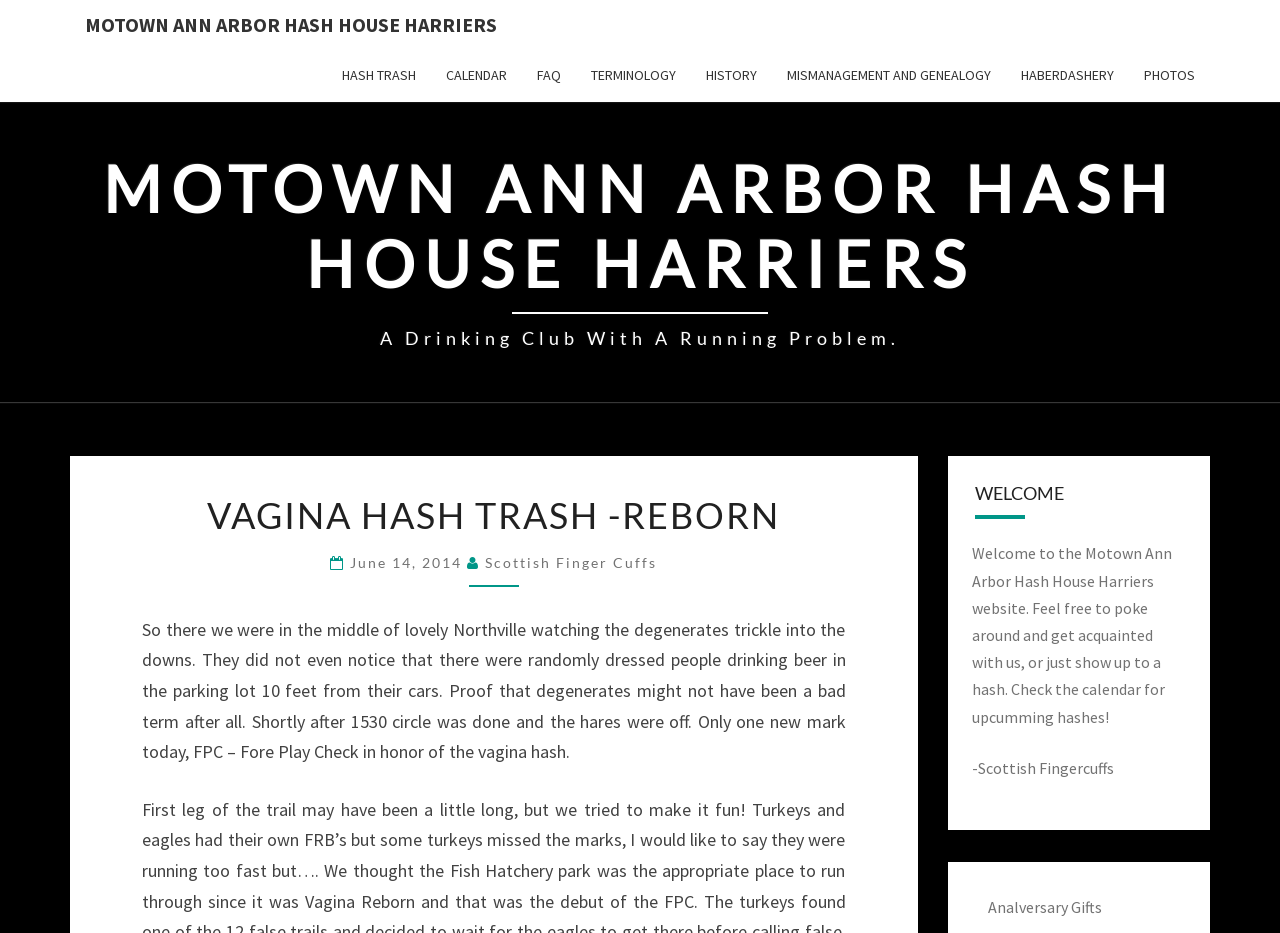What is the purpose of the group?
Please provide a detailed and comprehensive answer to the question.

I found the answer by looking at the subheading under the main heading, which states 'A Drinking Club With A Running Problem.' This suggests that the group is a social club that combines running and drinking activities.